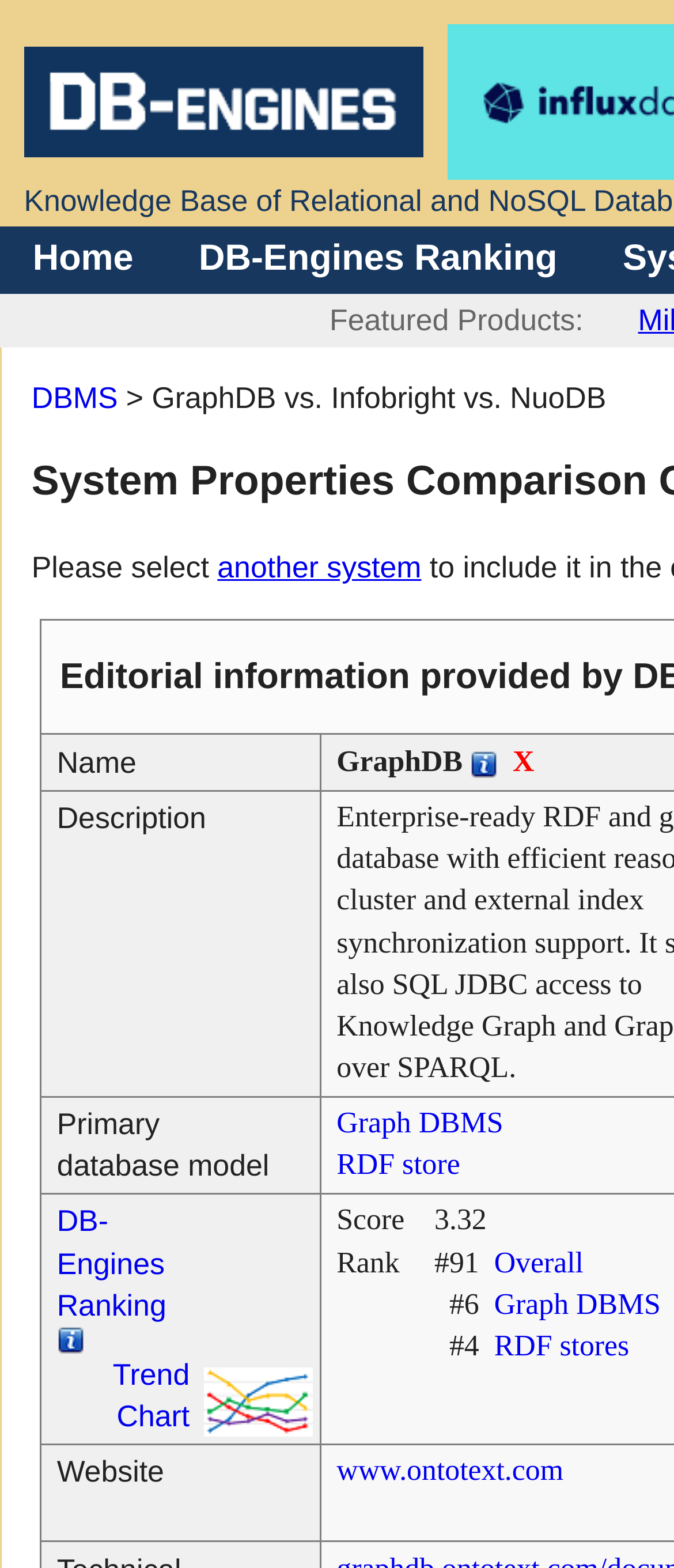Determine the bounding box coordinates of the clickable region to execute the instruction: "Visit www.ontotext.com". The coordinates should be four float numbers between 0 and 1, denoted as [left, top, right, bottom].

[0.499, 0.928, 0.836, 0.949]